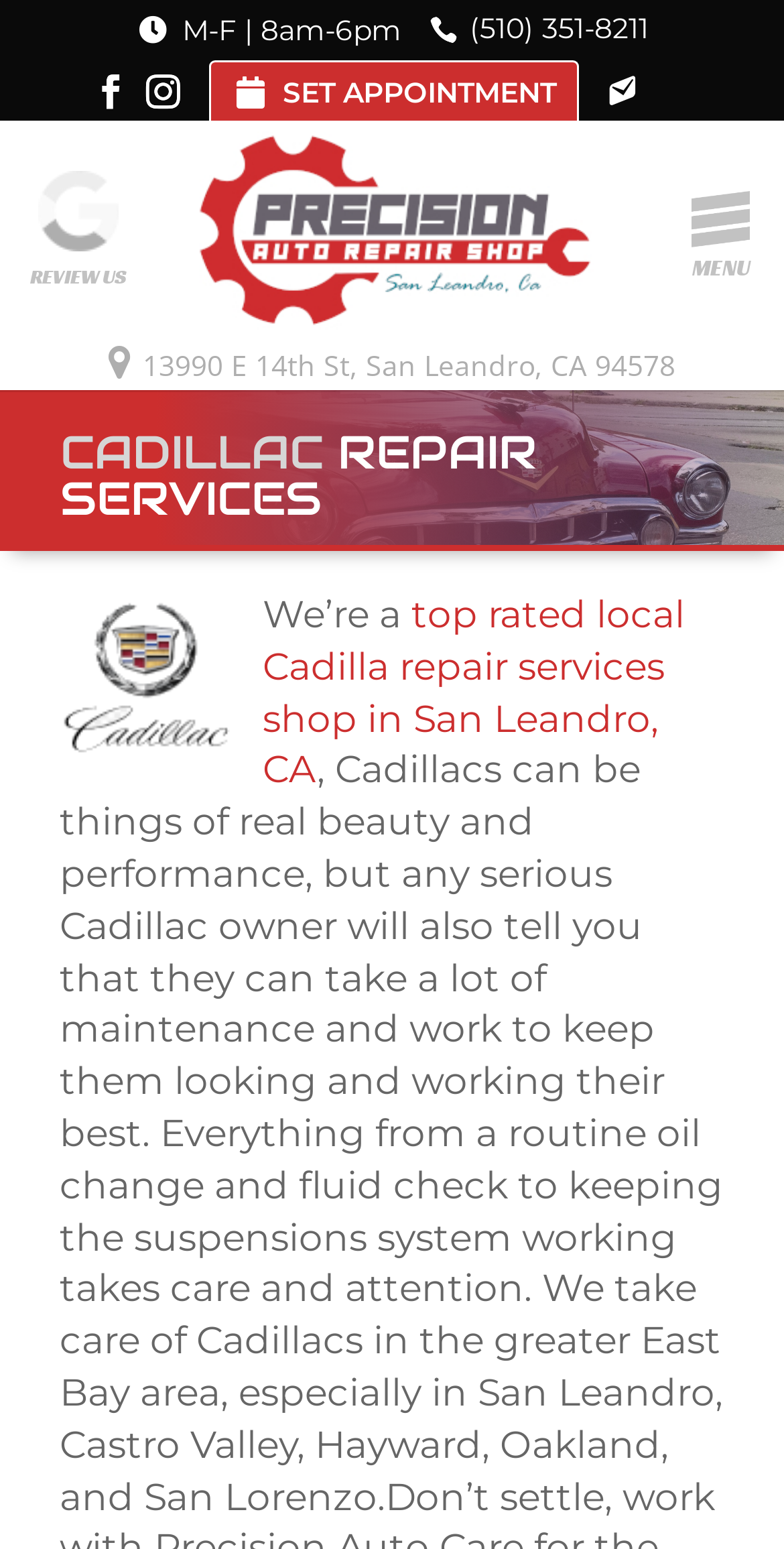Please locate the bounding box coordinates of the element that needs to be clicked to achieve the following instruction: "Search for something". The coordinates should be four float numbers between 0 and 1, i.e., [left, top, right, bottom].

[0.473, 0.077, 0.923, 0.08]